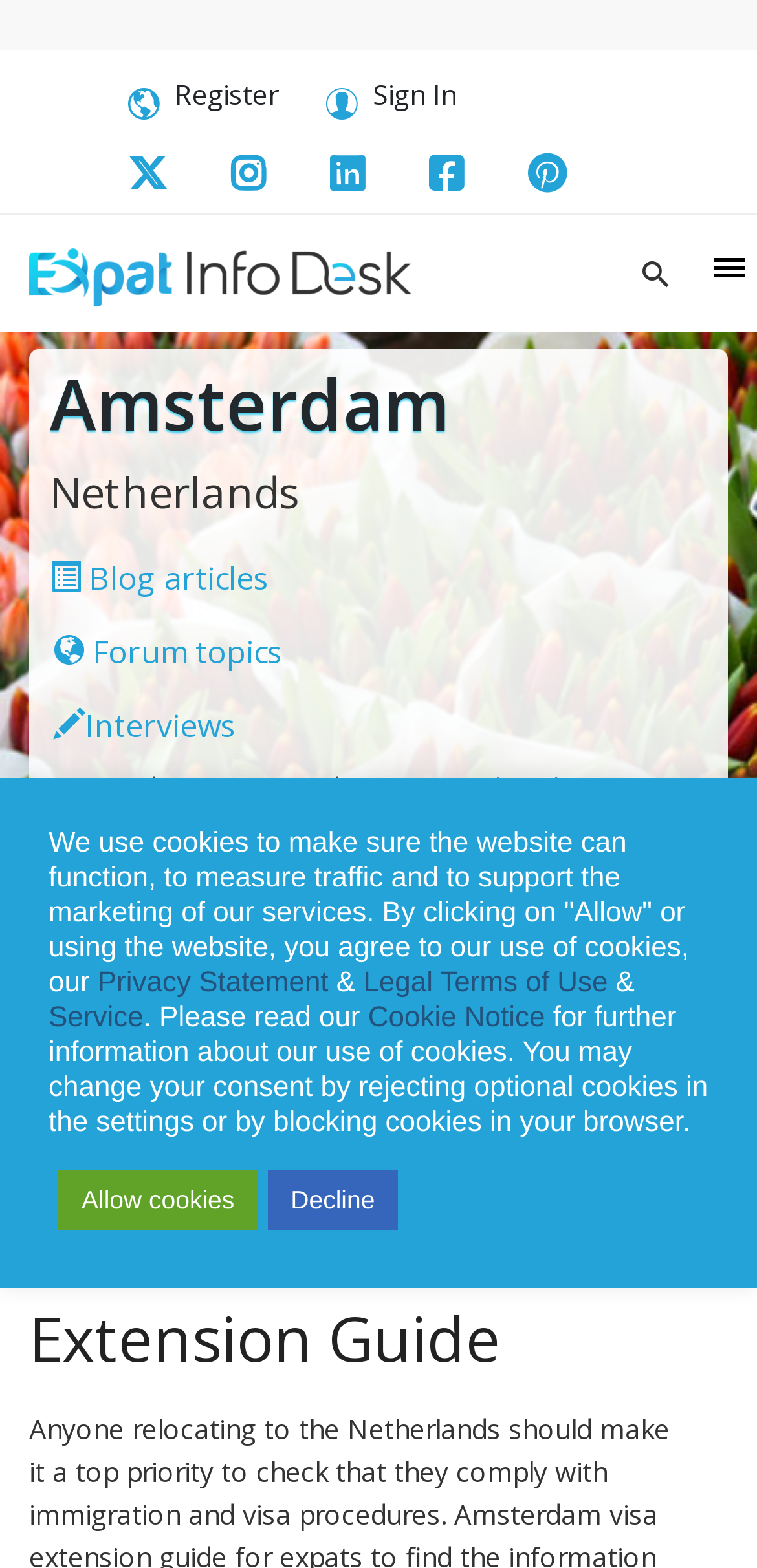Answer this question in one word or a short phrase: How many headings are on the webpage?

4